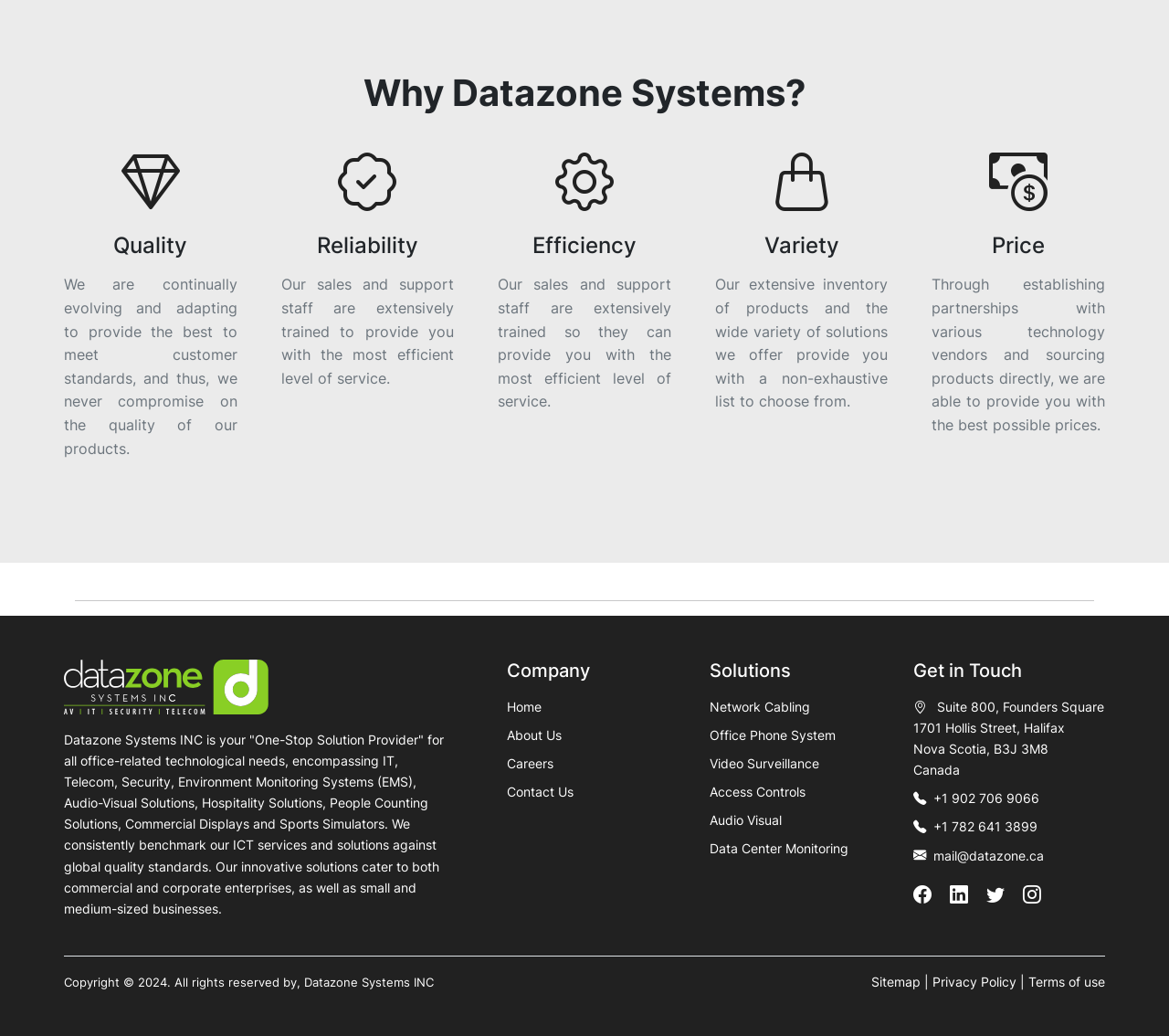Specify the bounding box coordinates of the area that needs to be clicked to achieve the following instruction: "Click on the 'Sitemap' link".

[0.745, 0.94, 0.788, 0.955]